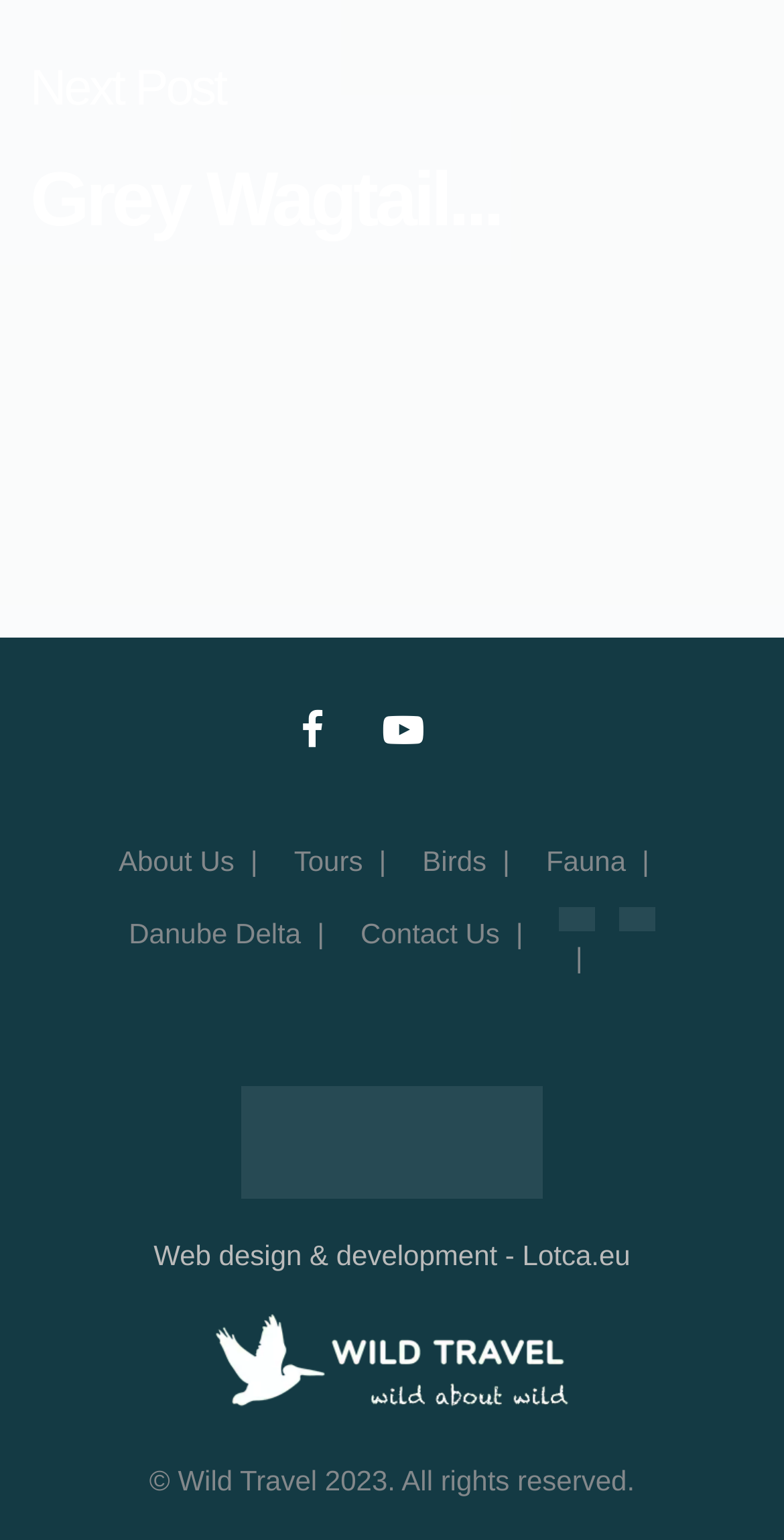Please provide the bounding box coordinates for the element that needs to be clicked to perform the following instruction: "Switch to French language". The coordinates should be given as four float numbers between 0 and 1, i.e., [left, top, right, bottom].

[0.713, 0.59, 0.764, 0.605]